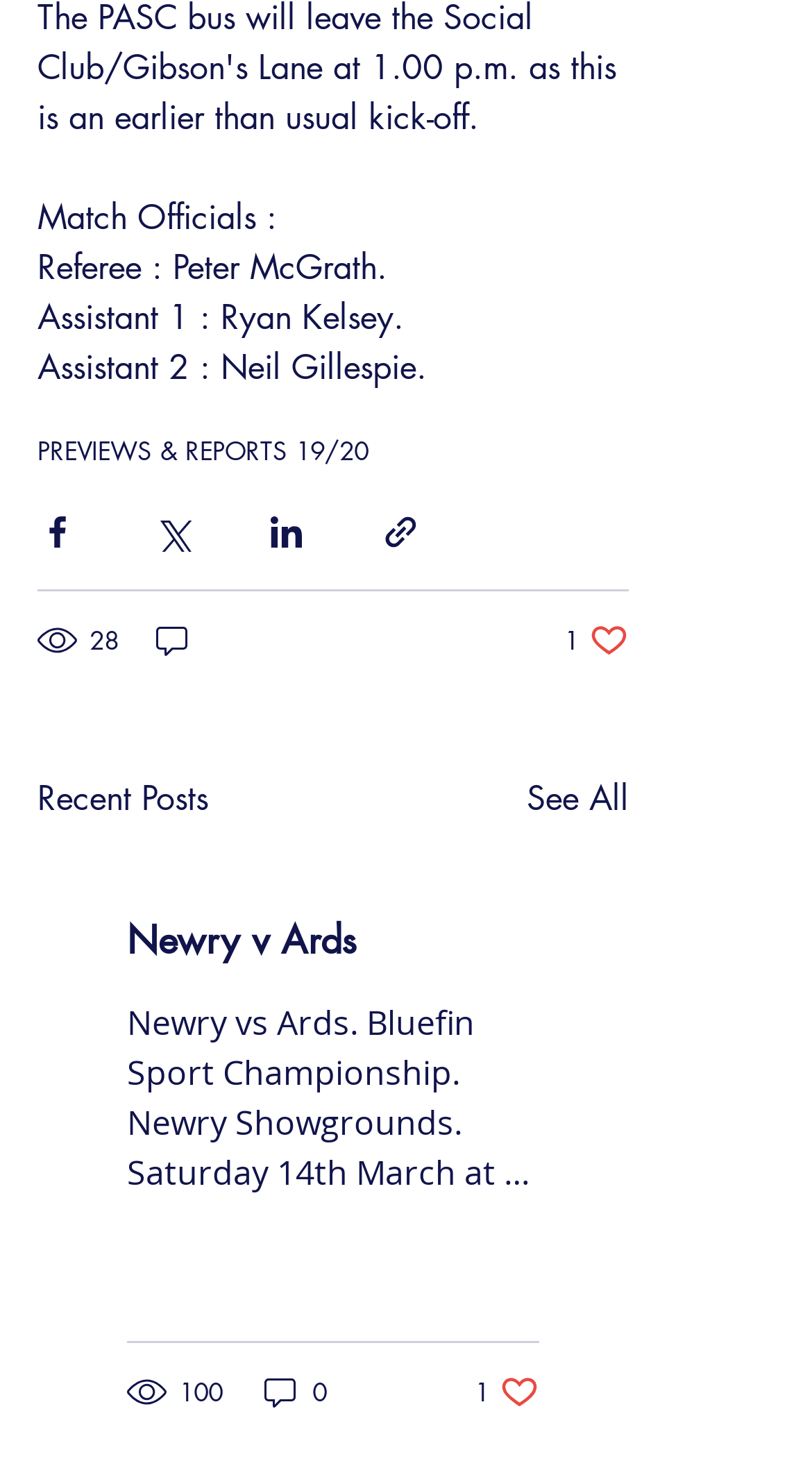Specify the bounding box coordinates (top-left x, top-left y, bottom-right x, bottom-right y) of the UI element in the screenshot that matches this description: PREVIEWS & REPORTS 19/20

[0.046, 0.293, 0.454, 0.317]